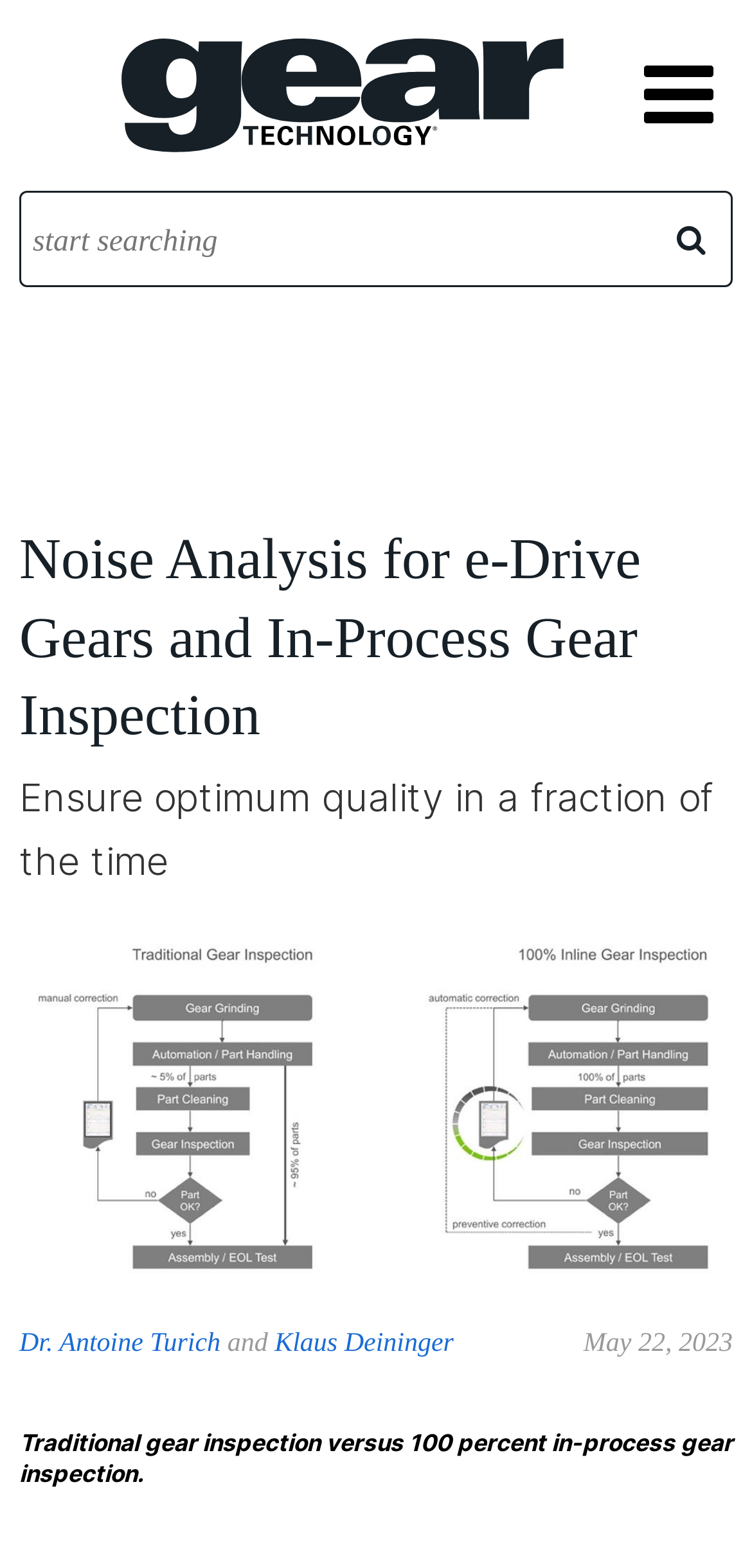Bounding box coordinates should be provided in the format (top-left x, top-left y, bottom-right x, bottom-right y) with all values between 0 and 1. Identify the bounding box for this UI element: Menu

None